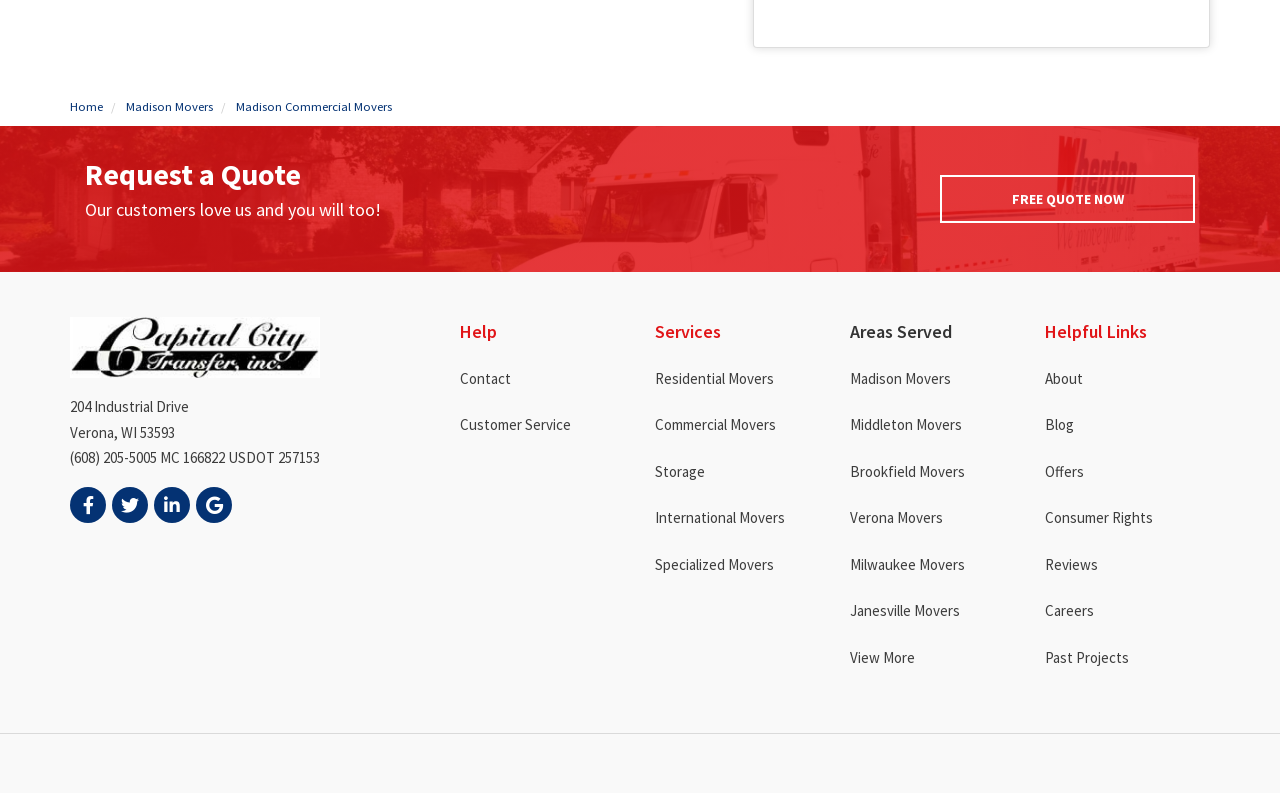What type of services does the company offer?
Based on the visual information, provide a detailed and comprehensive answer.

The company offers various moving services, including residential moving, commercial moving, storage, international moving, and specialized moving, as evident from the links provided on the webpage.